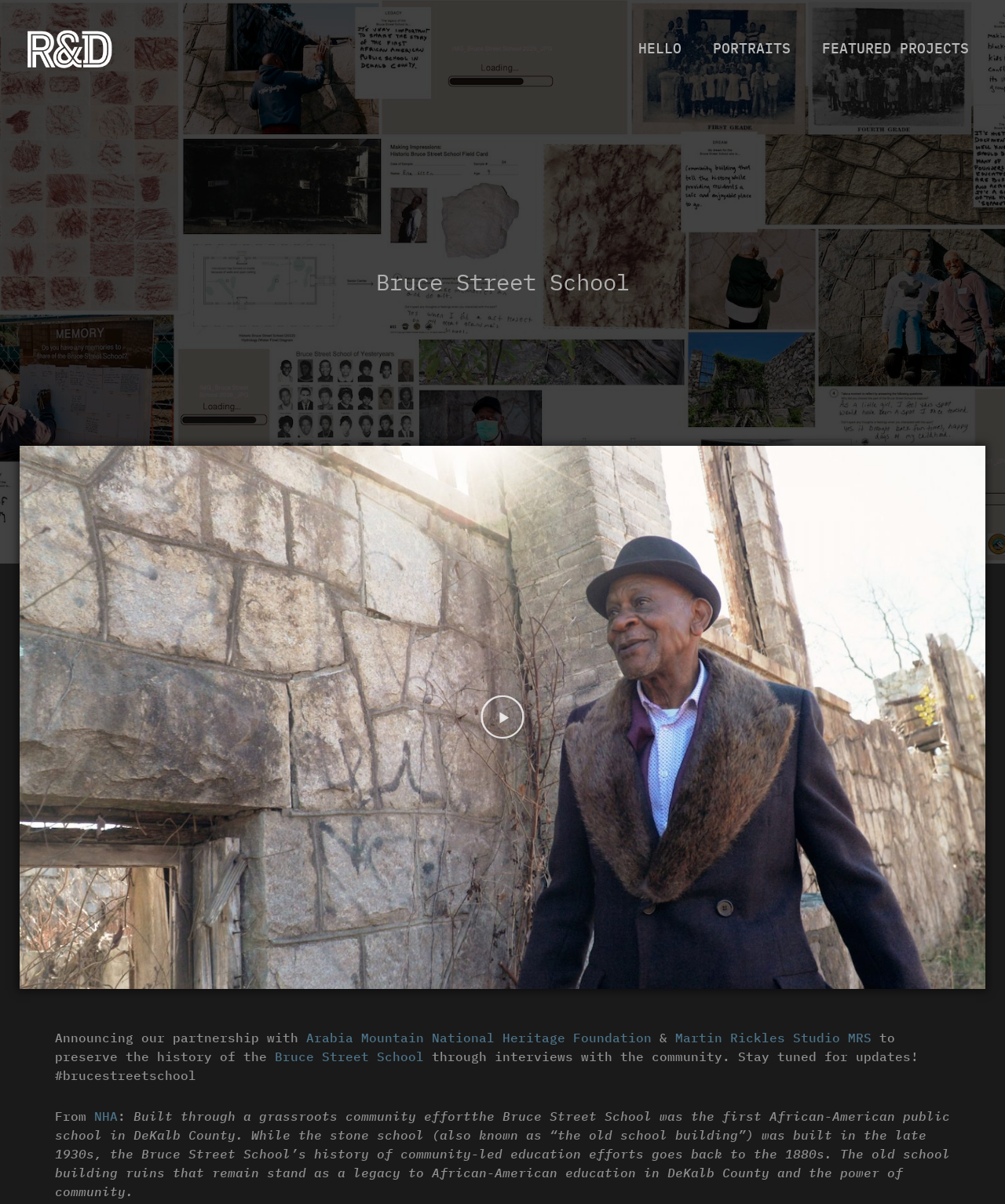What is the name of the school?
Answer the question using a single word or phrase, according to the image.

Bruce Street School